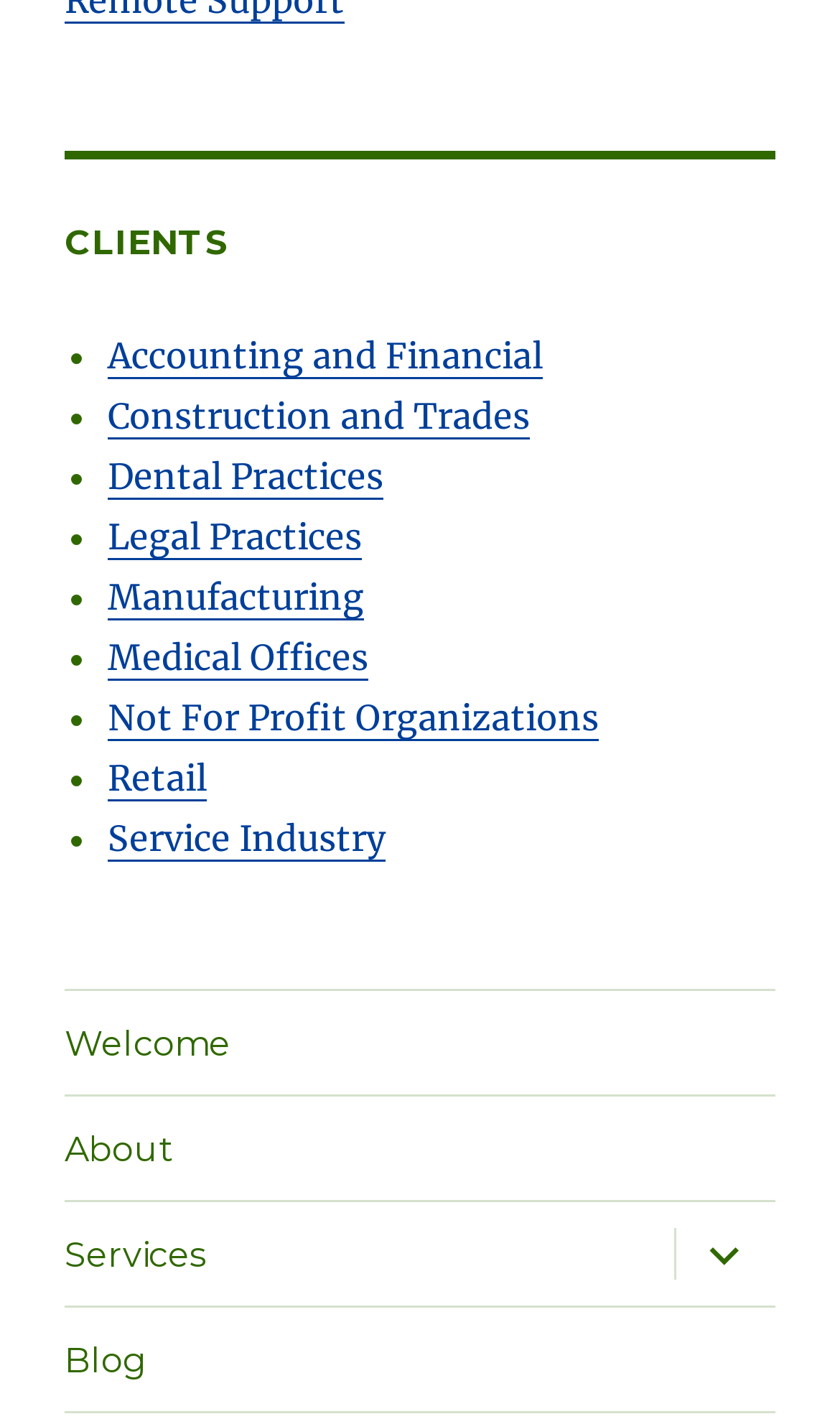Pinpoint the bounding box coordinates of the area that must be clicked to complete this instruction: "Explore Accounting and Financial".

[0.128, 0.235, 0.646, 0.266]